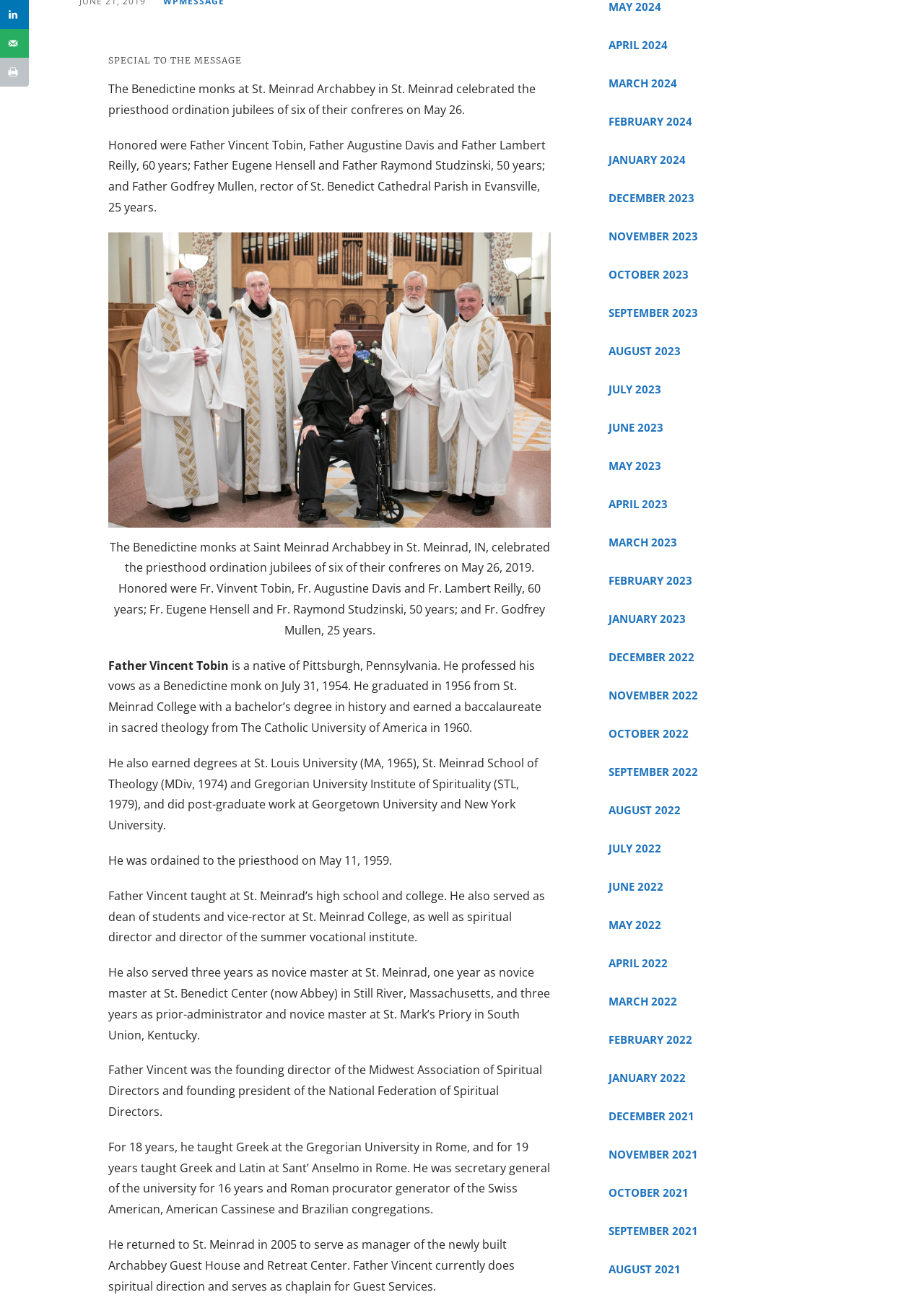Provide the bounding box coordinates for the specified HTML element described in this description: "March 2024". The coordinates should be four float numbers ranging from 0 to 1, in the format [left, top, right, bottom].

[0.659, 0.05, 0.914, 0.079]